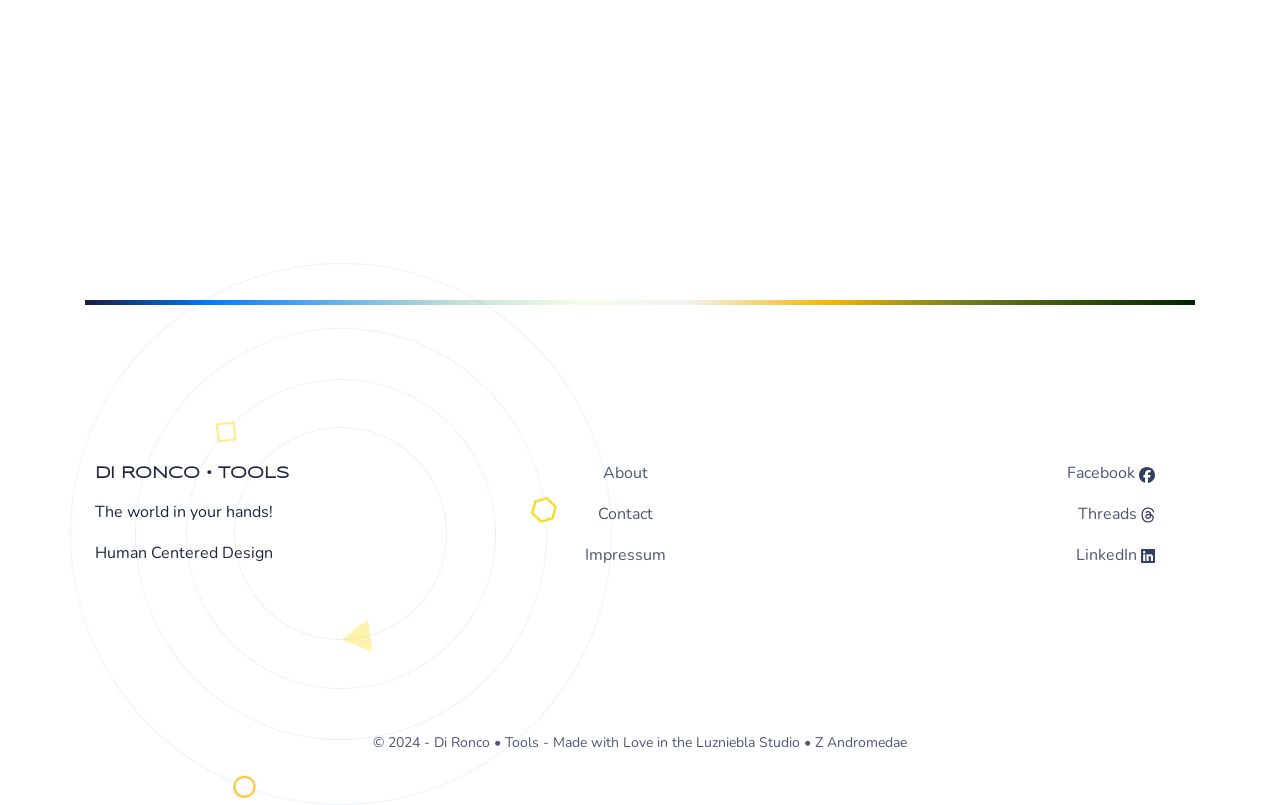Can you pinpoint the bounding box coordinates for the clickable element required for this instruction: "View Threads"? The coordinates should be four float numbers between 0 and 1, i.e., [left, top, right, bottom].

[0.842, 0.625, 0.888, 0.653]